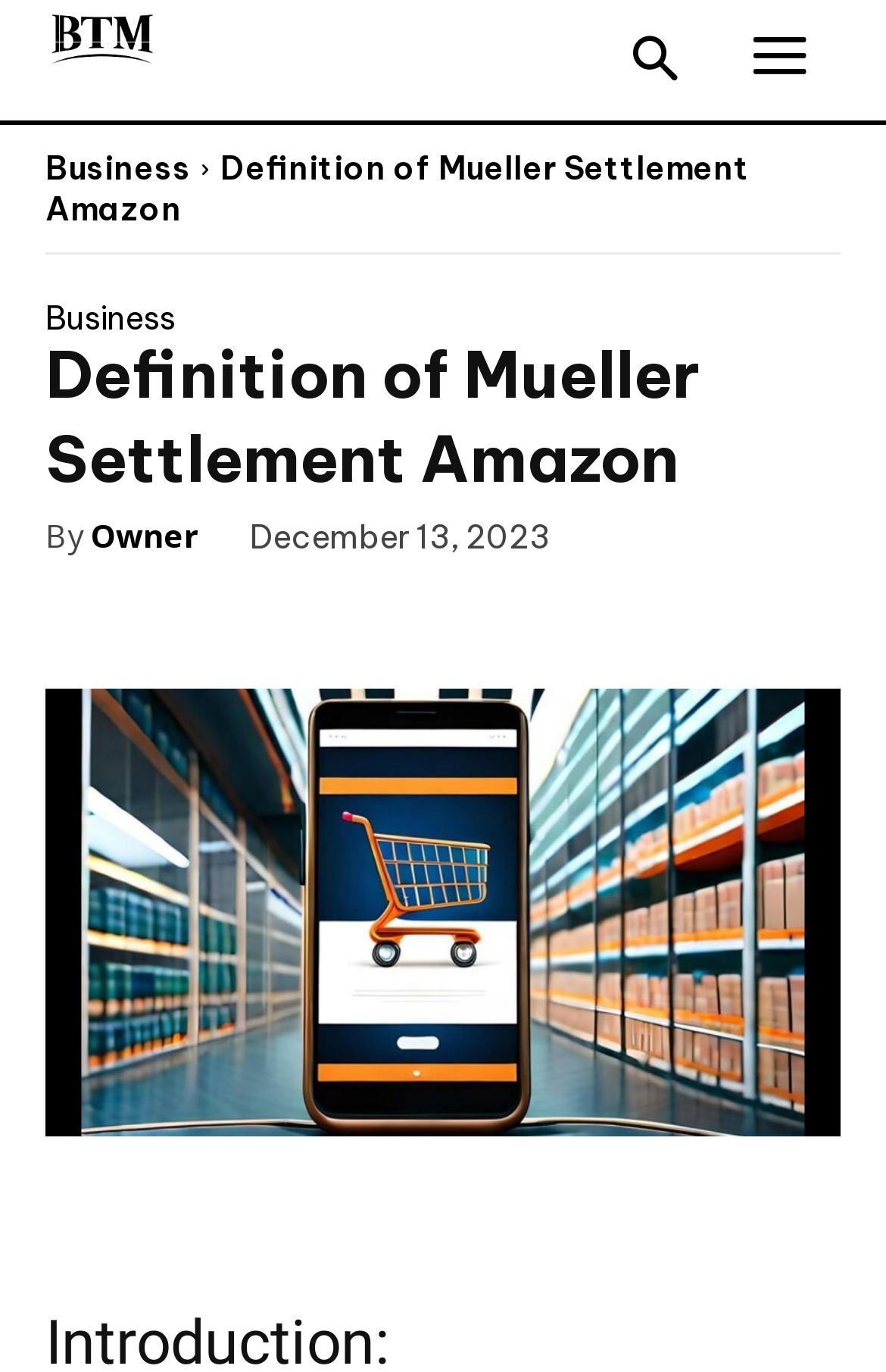Find and provide the bounding box coordinates for the UI element described with: "Business".

[0.051, 0.221, 0.197, 0.244]